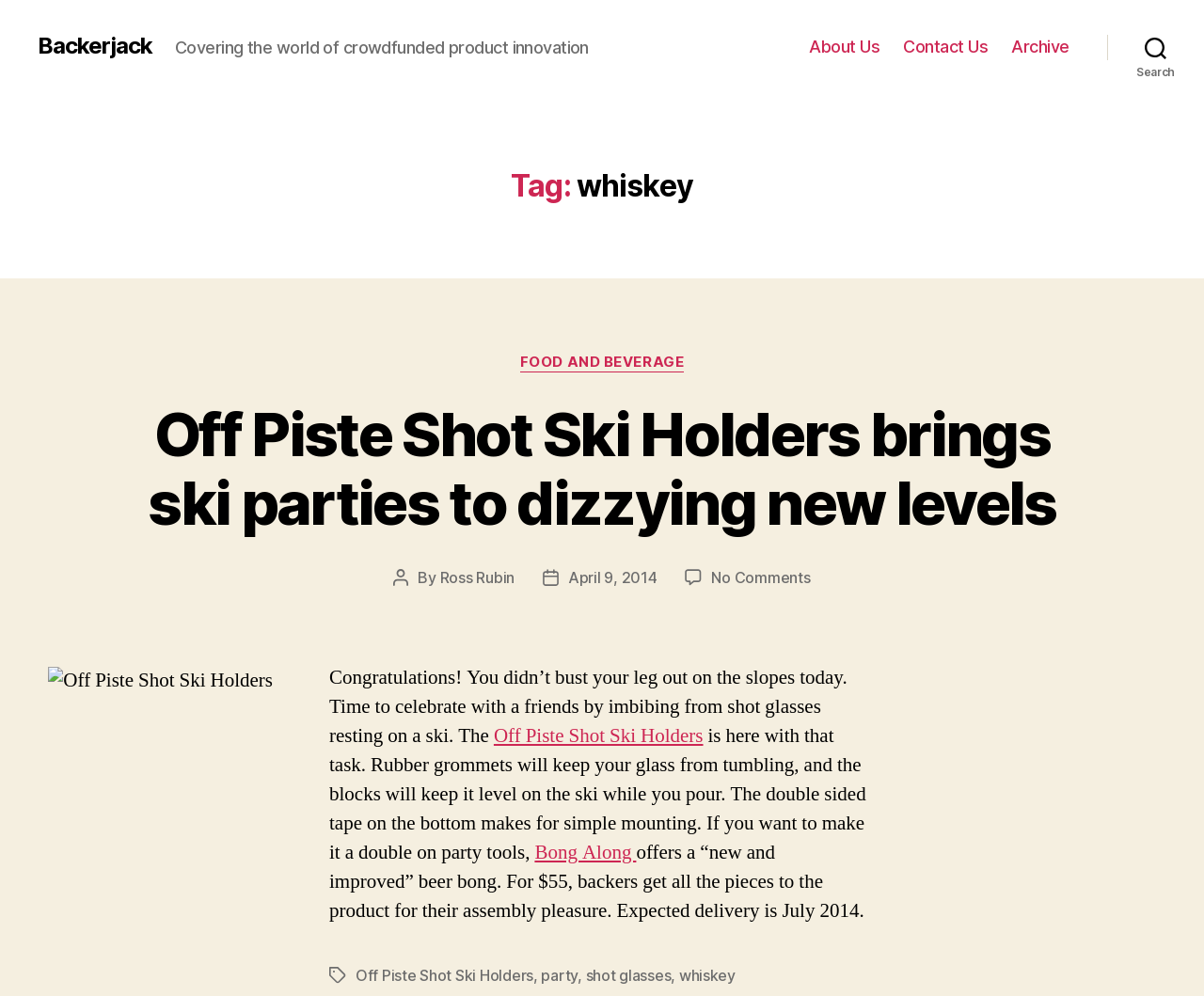Using details from the image, please answer the following question comprehensively:
What is the name of the author of the post?

I found the answer by looking at the section that says 'Post author' and then finding the link that says 'Ross Rubin', which is the name of the author.